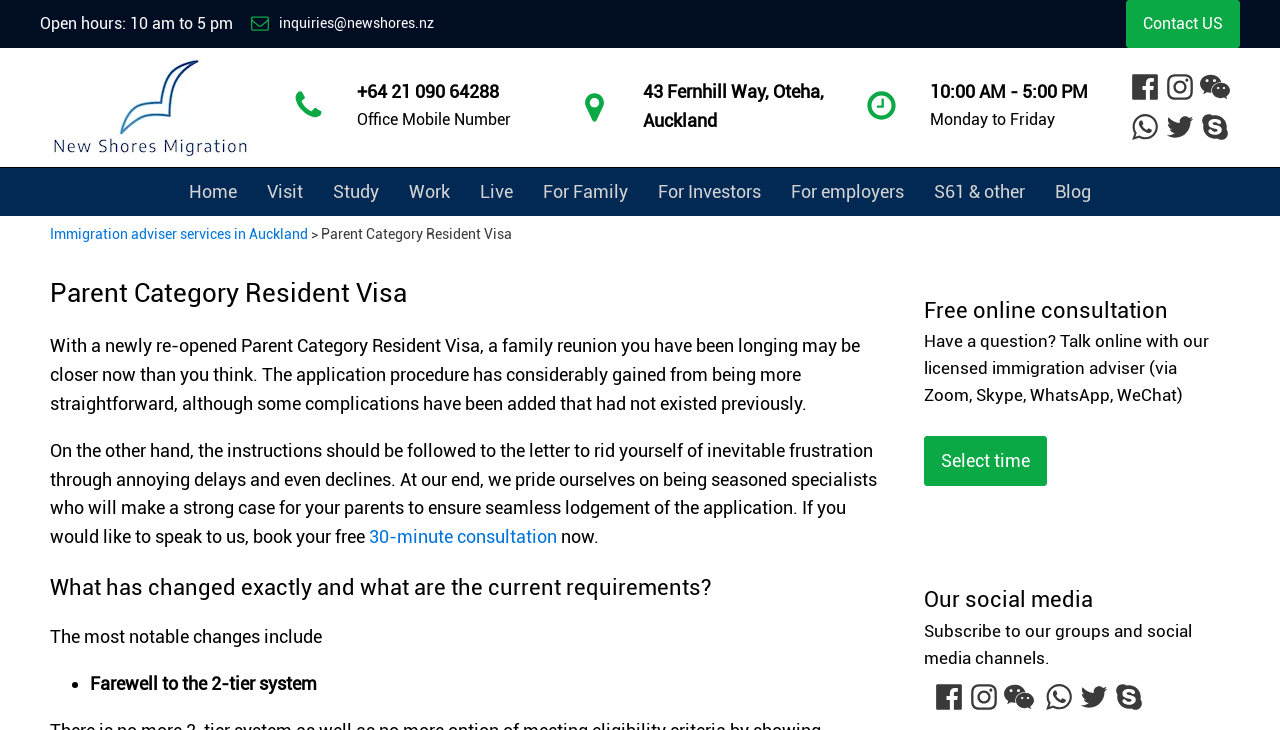Please determine the bounding box coordinates of the element to click on in order to accomplish the following task: "Open the '30-minute consultation' link". Ensure the coordinates are four float numbers ranging from 0 to 1, i.e., [left, top, right, bottom].

[0.288, 0.721, 0.435, 0.75]